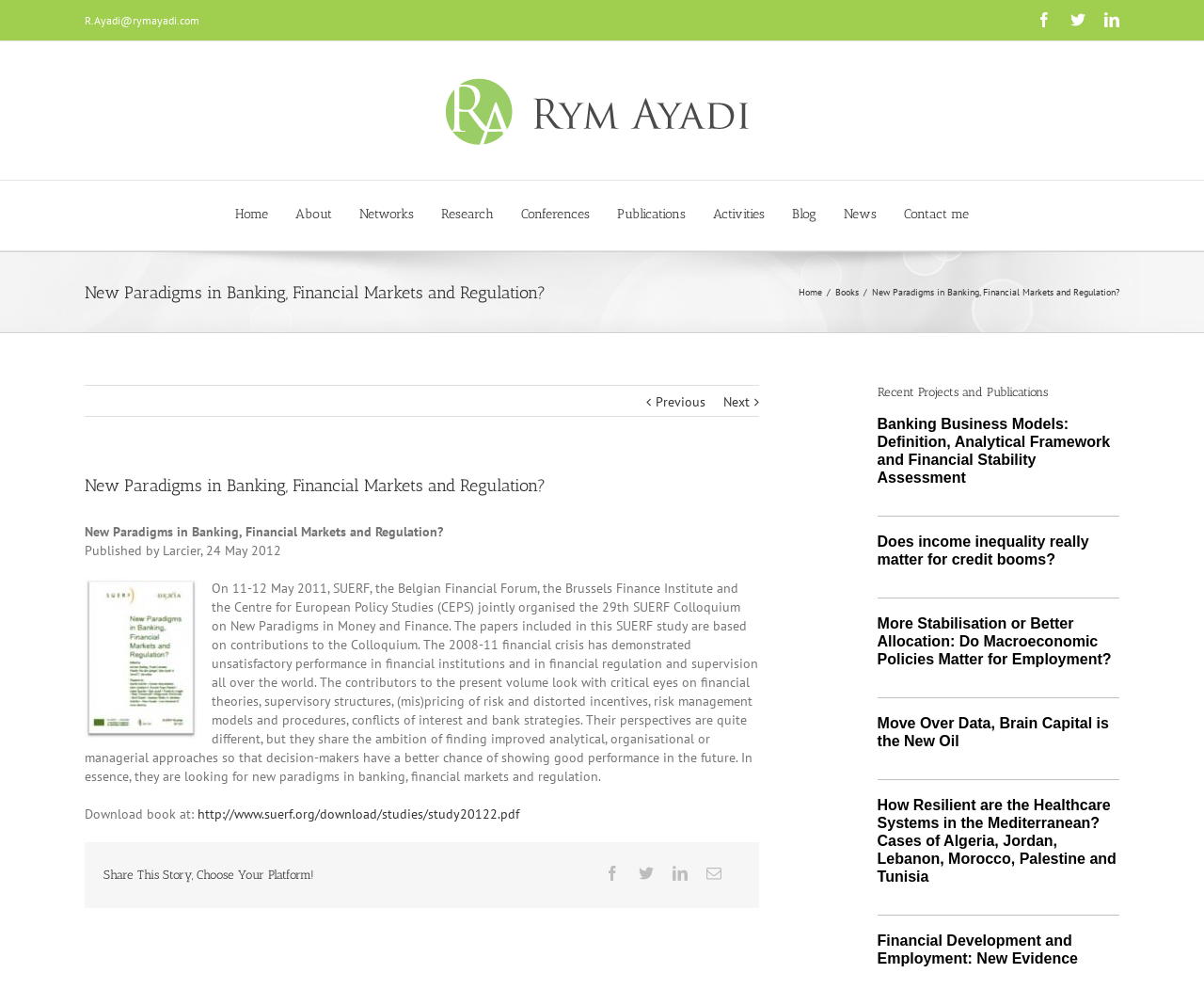How many social media platforms are available to share the story?
Using the visual information, respond with a single word or phrase.

4